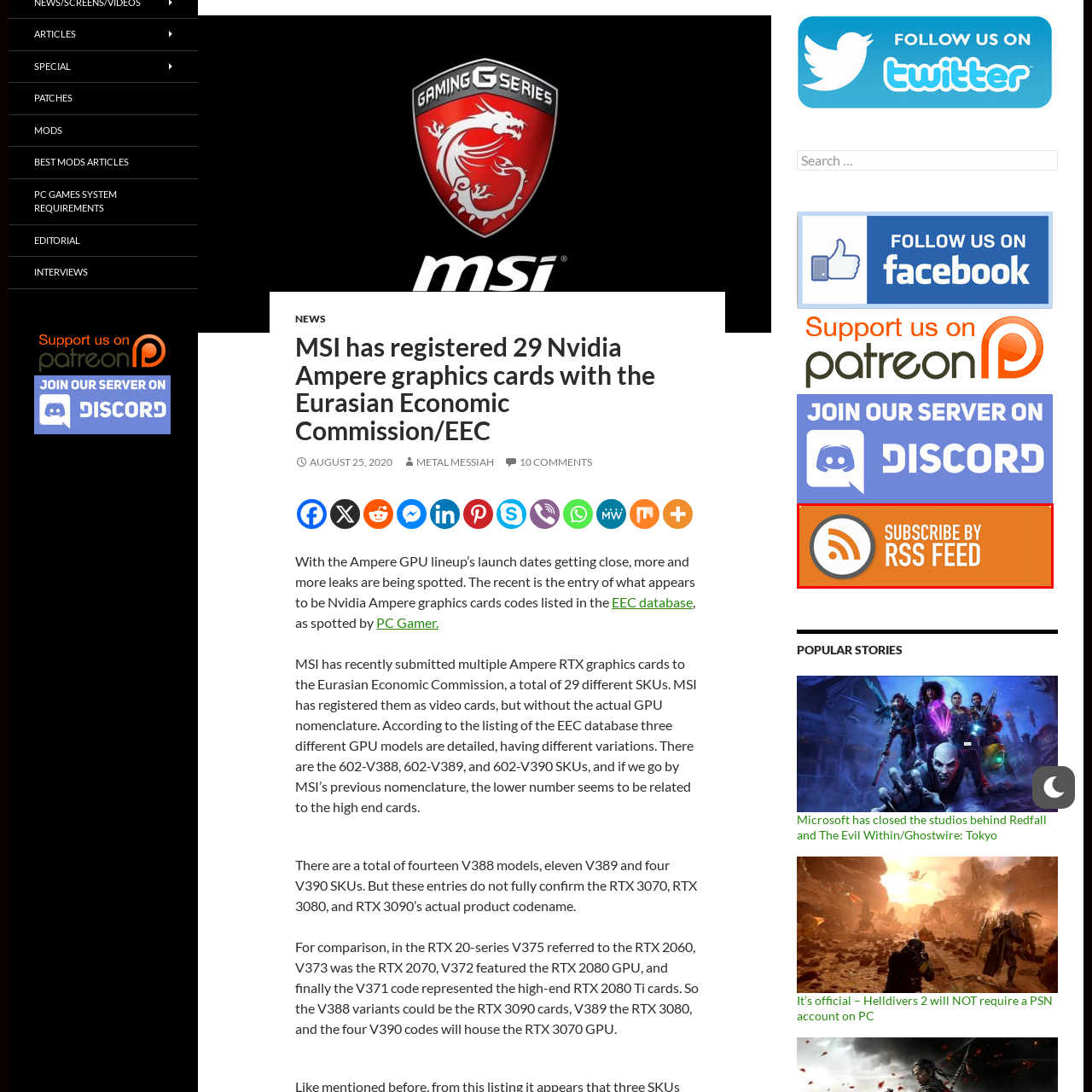What symbol is outlined on the button?
Direct your attention to the area of the image outlined in red and provide a detailed response based on the visual information available.

The caption states that the button is outlined with a gray circular icon that visually represents the RSS feed symbol, indicating that the symbol outlined on the button is the RSS feed symbol.